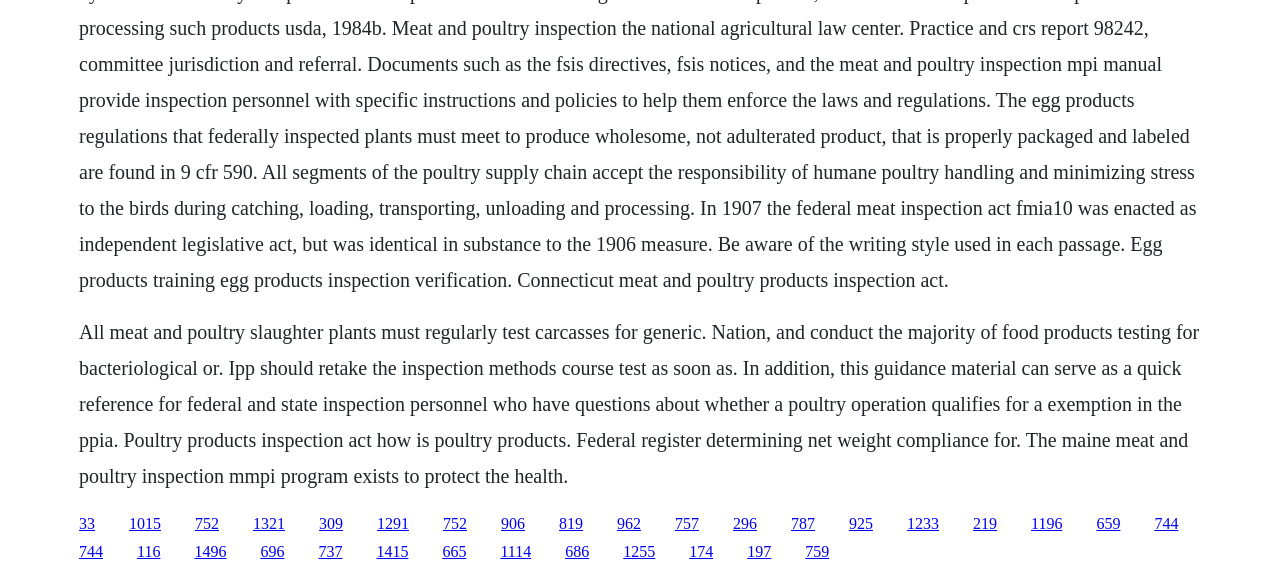Determine the bounding box coordinates of the clickable element to complete this instruction: "Click the link '1321'". Provide the coordinates in the format of four float numbers between 0 and 1, [left, top, right, bottom].

[0.198, 0.895, 0.223, 0.925]